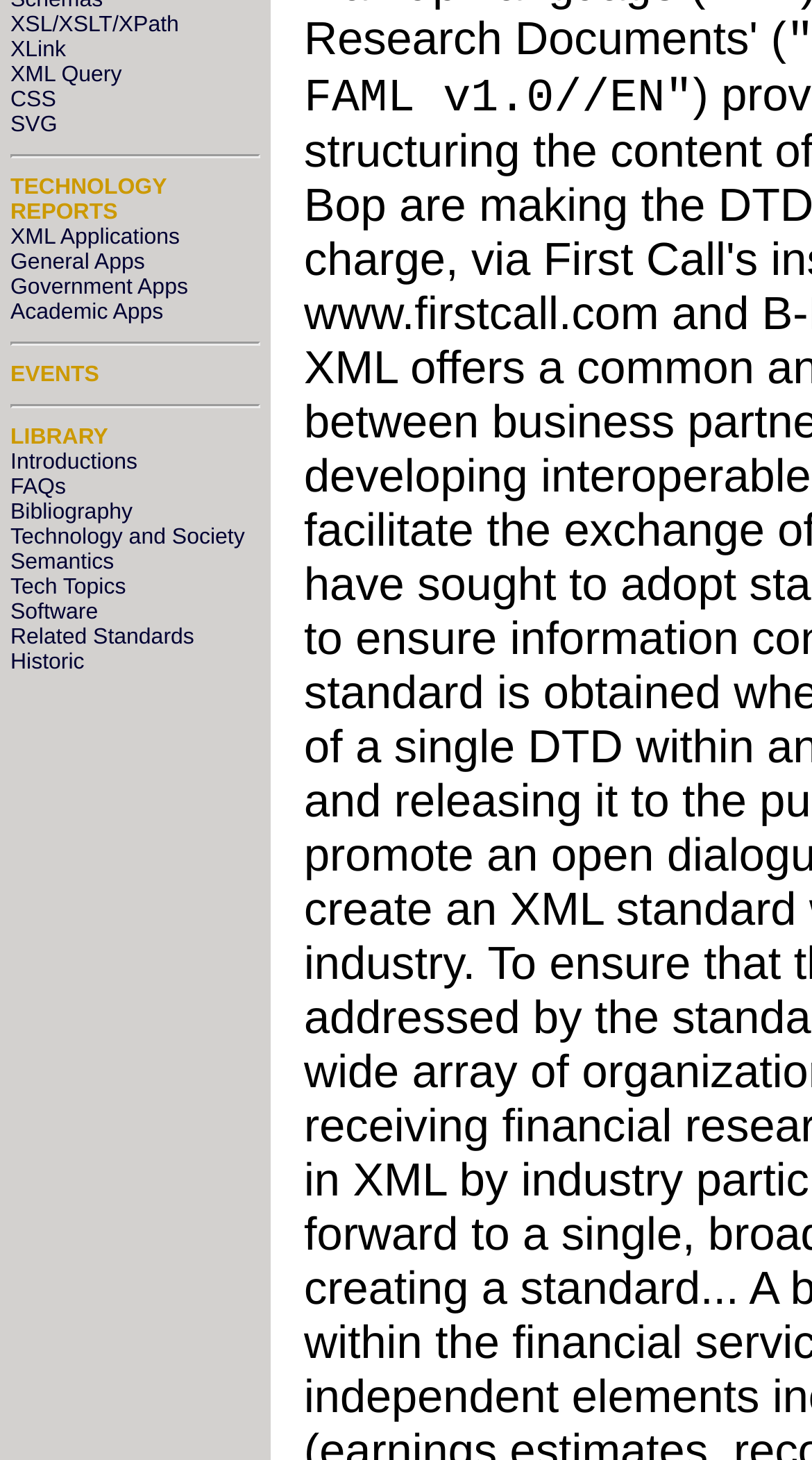Identify the bounding box coordinates for the UI element described as: "SVG".

[0.013, 0.077, 0.071, 0.094]